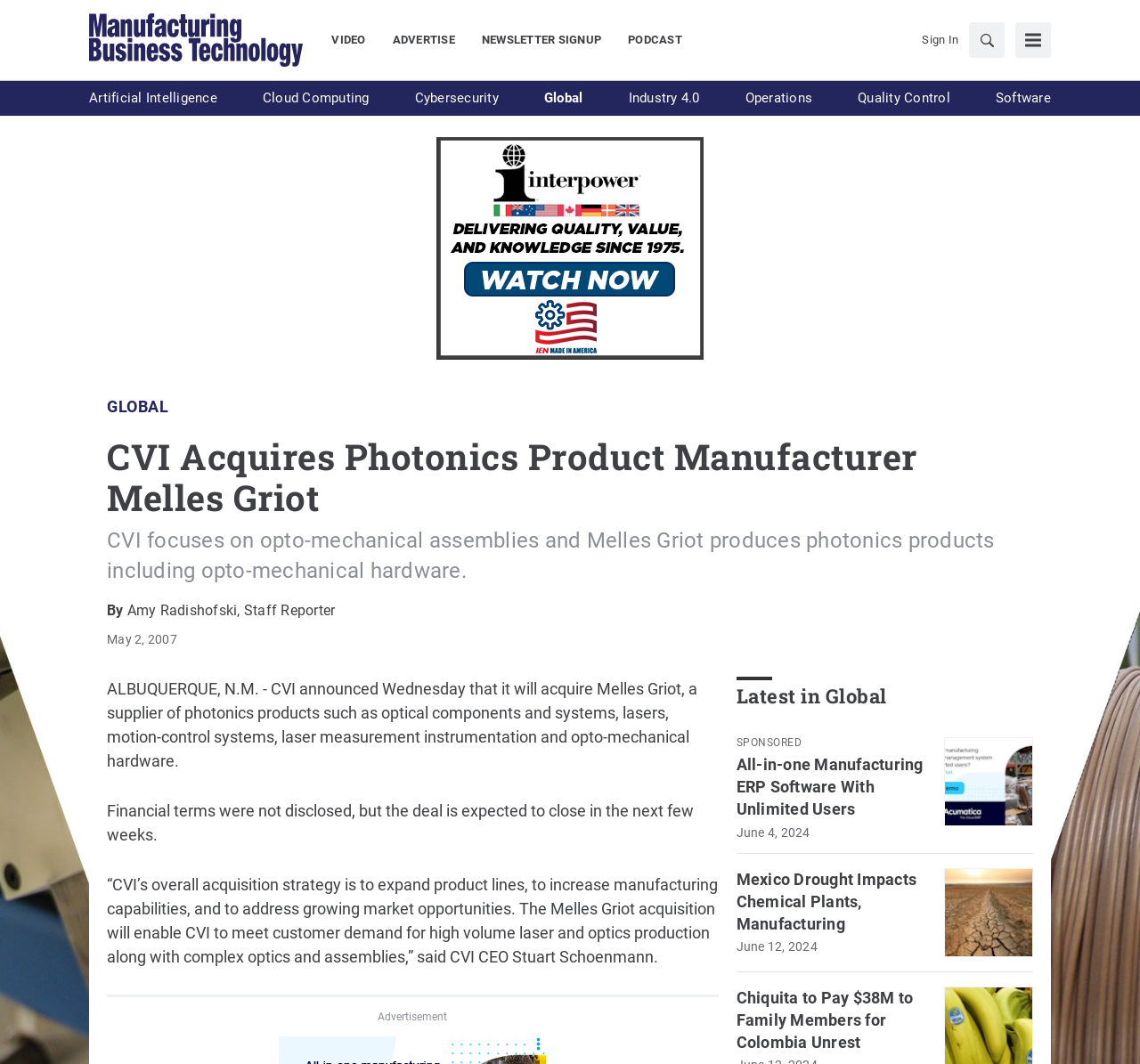Please pinpoint the bounding box coordinates for the region I should click to adhere to this instruction: "Search for something".

[0.841, 0.021, 0.881, 0.054]